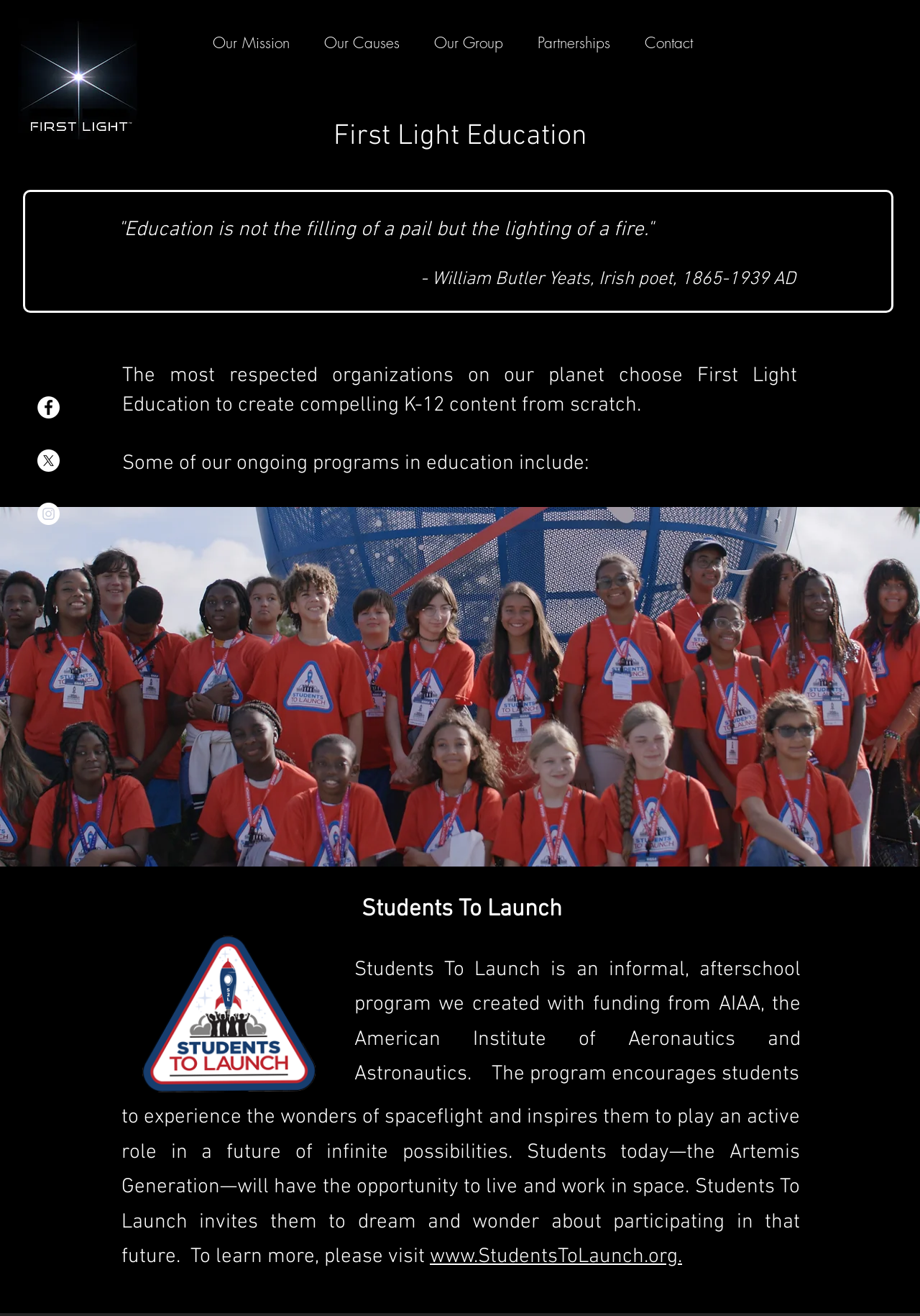What is the URL mentioned in the webpage?
Please provide a single word or phrase as the answer based on the screenshot.

www.StudentsToLaunch.org